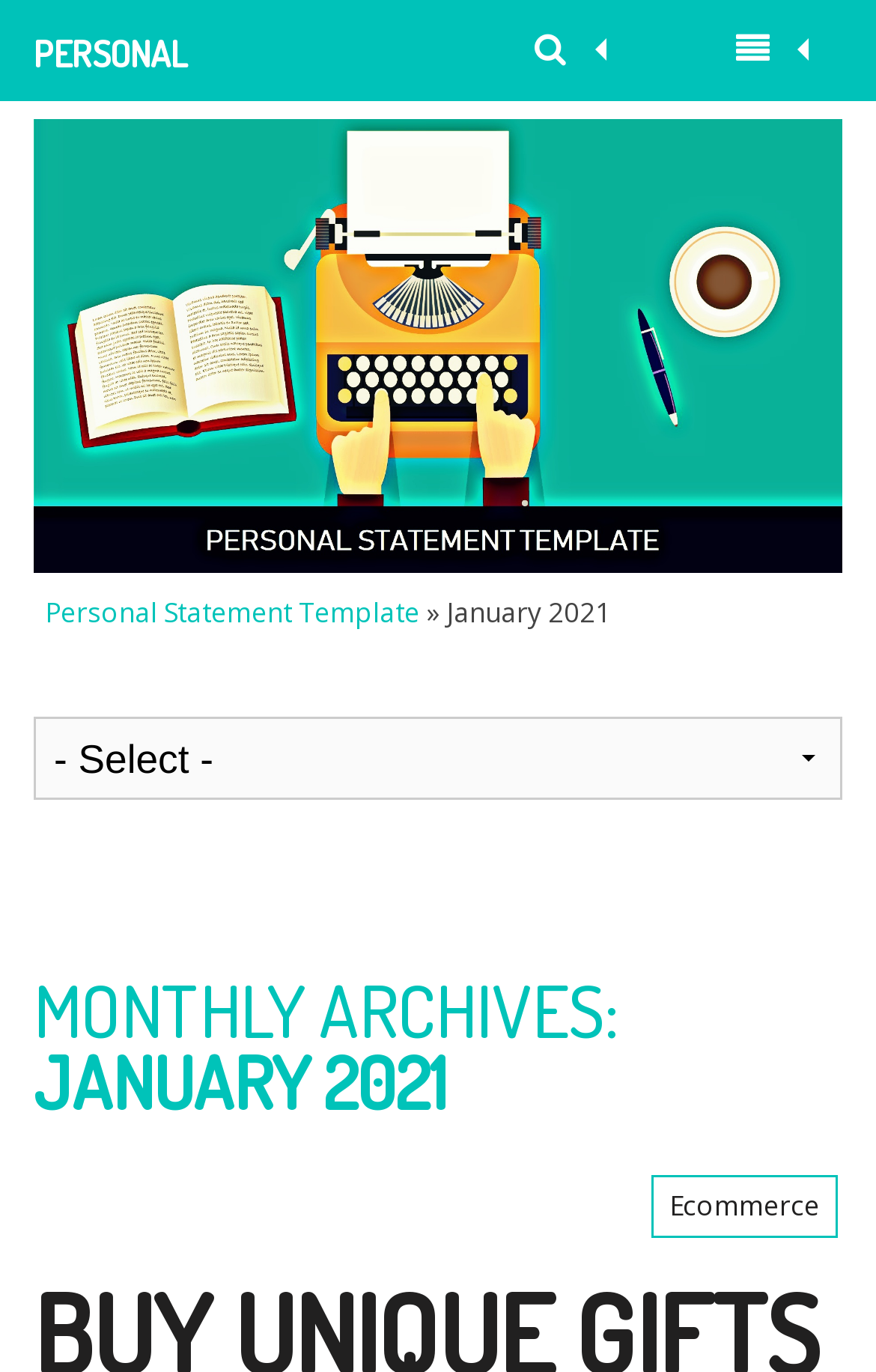Give a one-word or one-phrase response to the question:
What is the purpose of this webpage?

Personal Statement Template